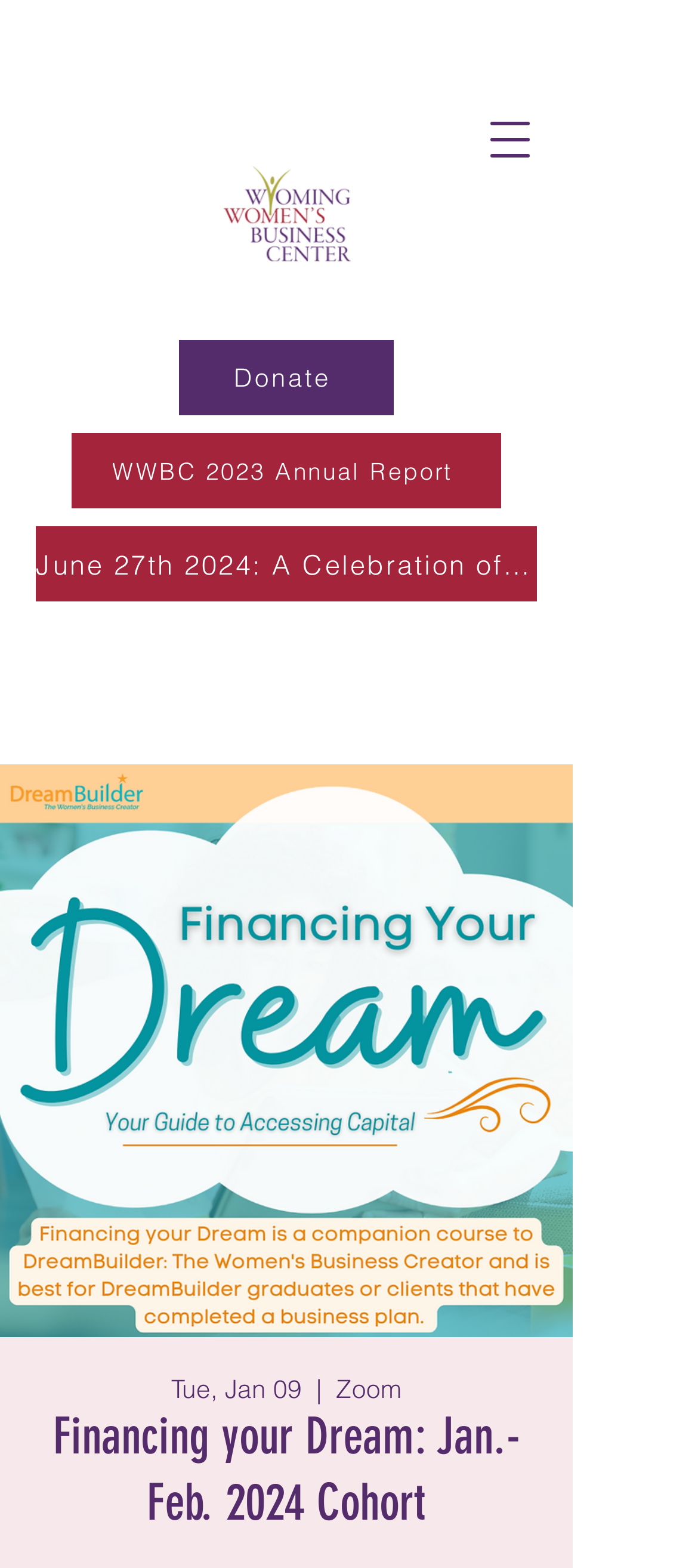Show the bounding box coordinates for the HTML element described as: "WWBC 2023 Annual Report".

[0.103, 0.276, 0.718, 0.324]